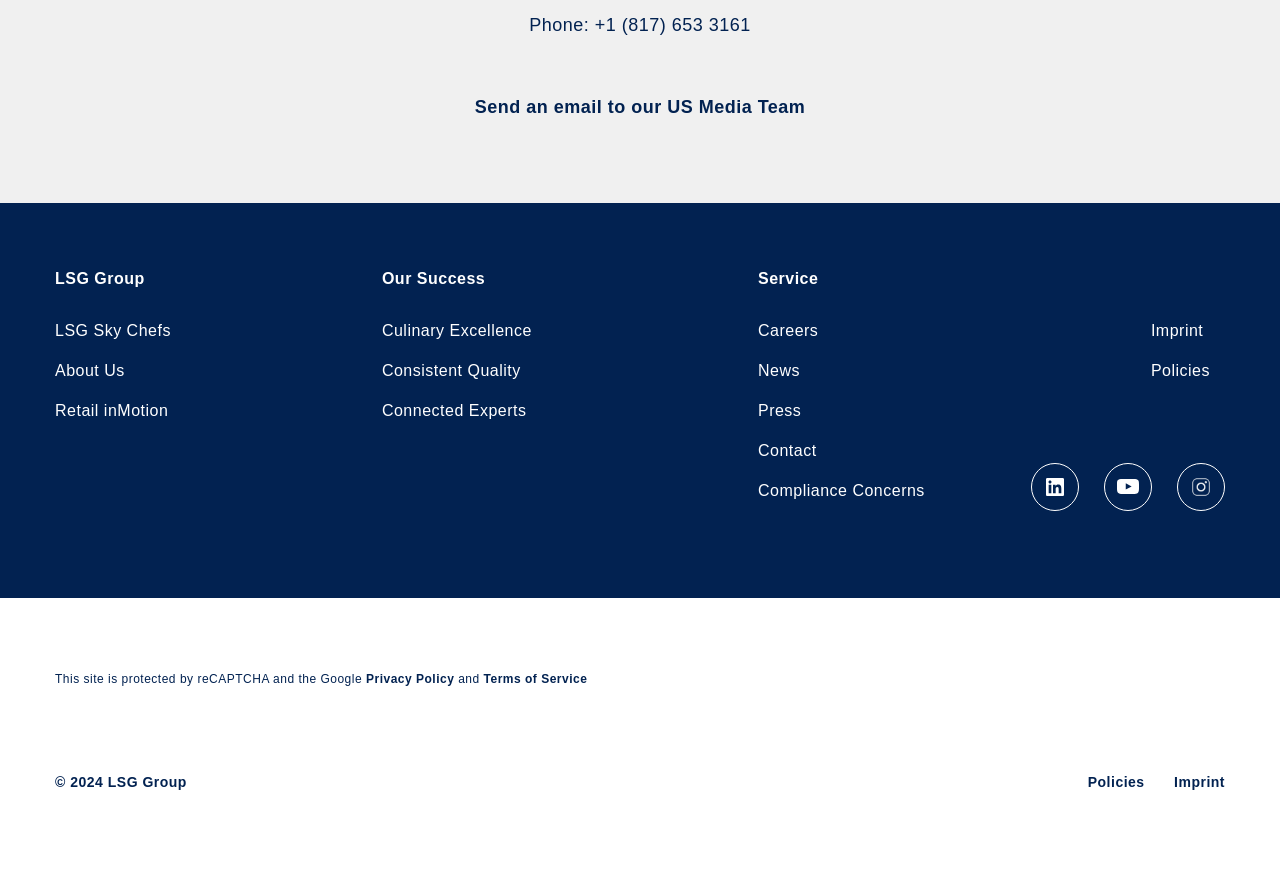Indicate the bounding box coordinates of the element that must be clicked to execute the instruction: "Explore Careers". The coordinates should be given as four float numbers between 0 and 1, i.e., [left, top, right, bottom].

[0.592, 0.36, 0.639, 0.397]